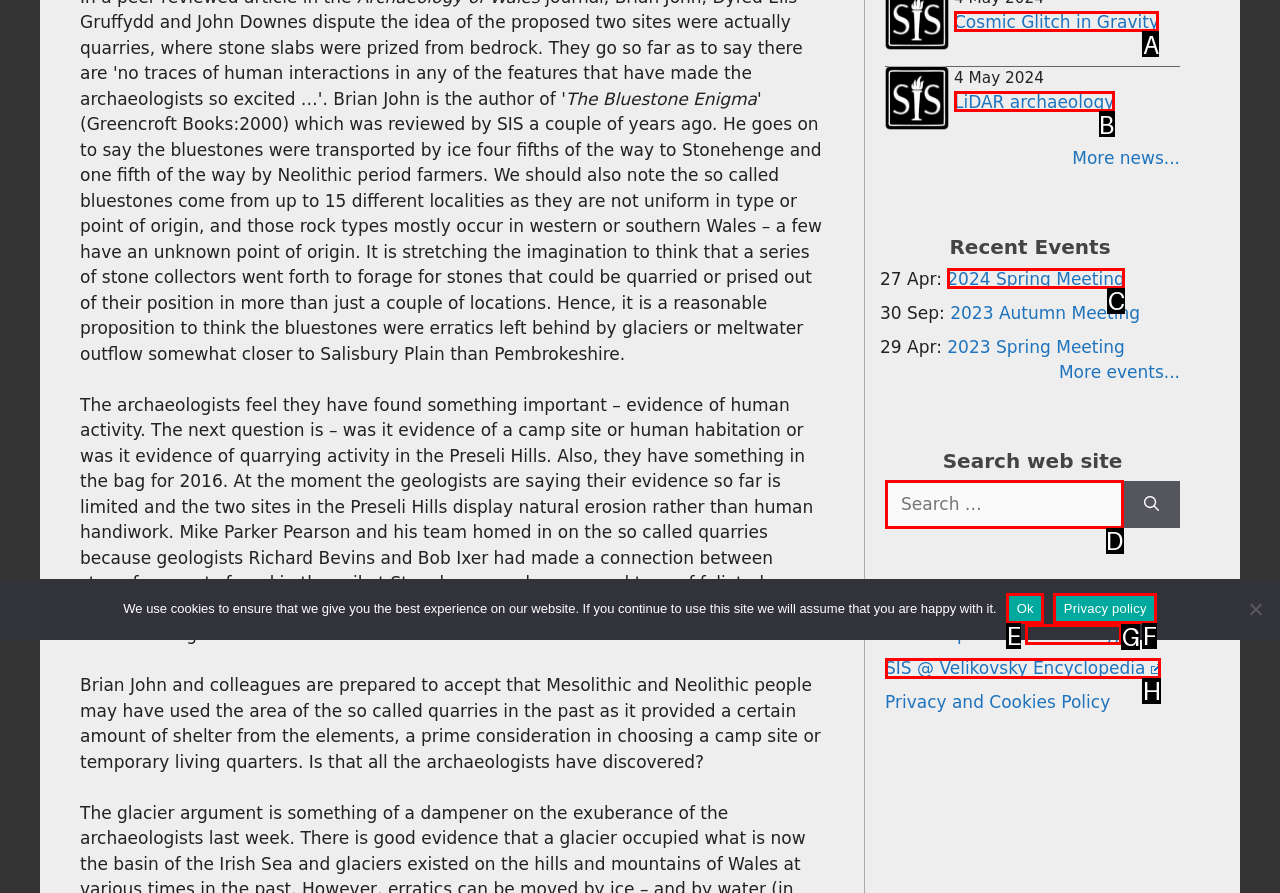Please determine which option aligns with the description: Privacy policy. Respond with the option’s letter directly from the available choices.

F